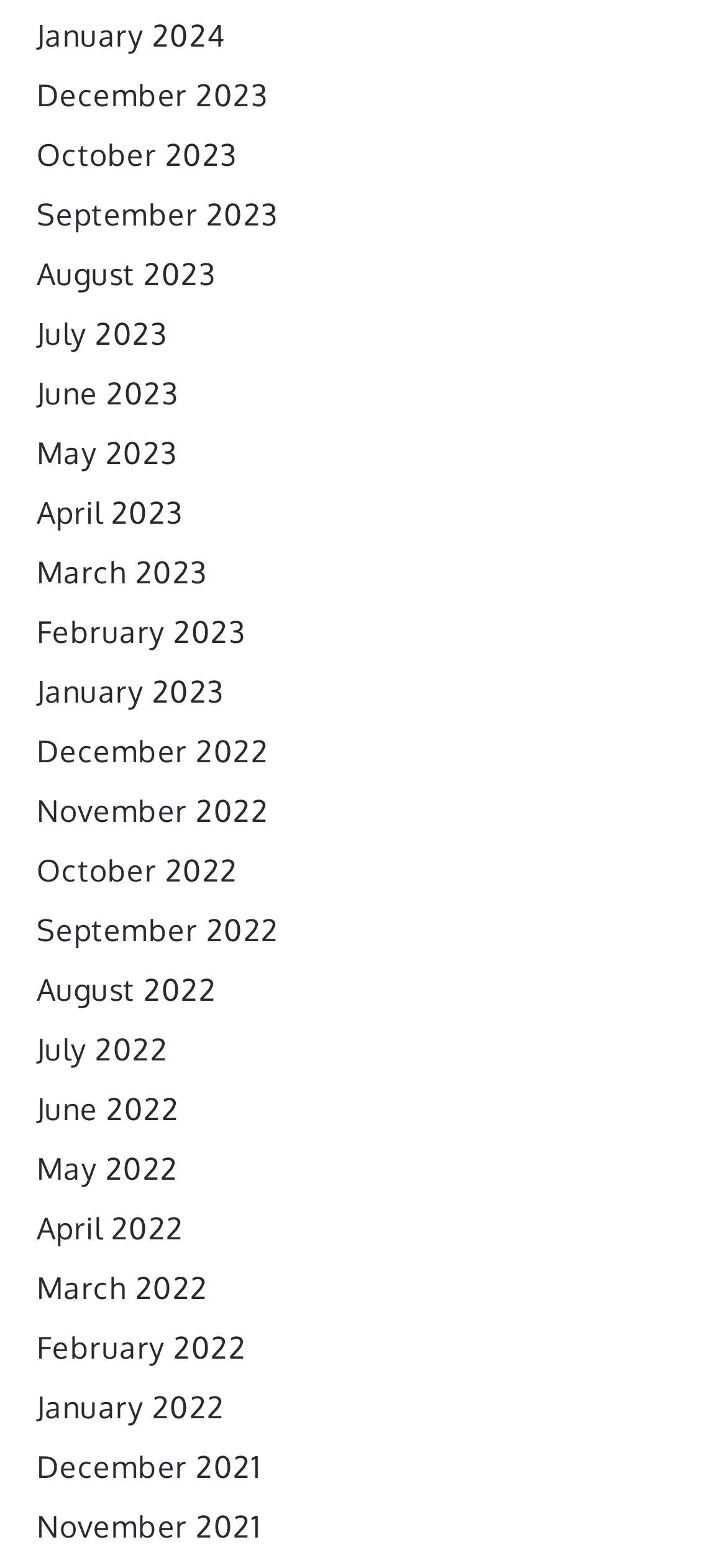Provide the bounding box coordinates of the area you need to click to execute the following instruction: "check January 2022".

[0.05, 0.886, 0.309, 0.91]